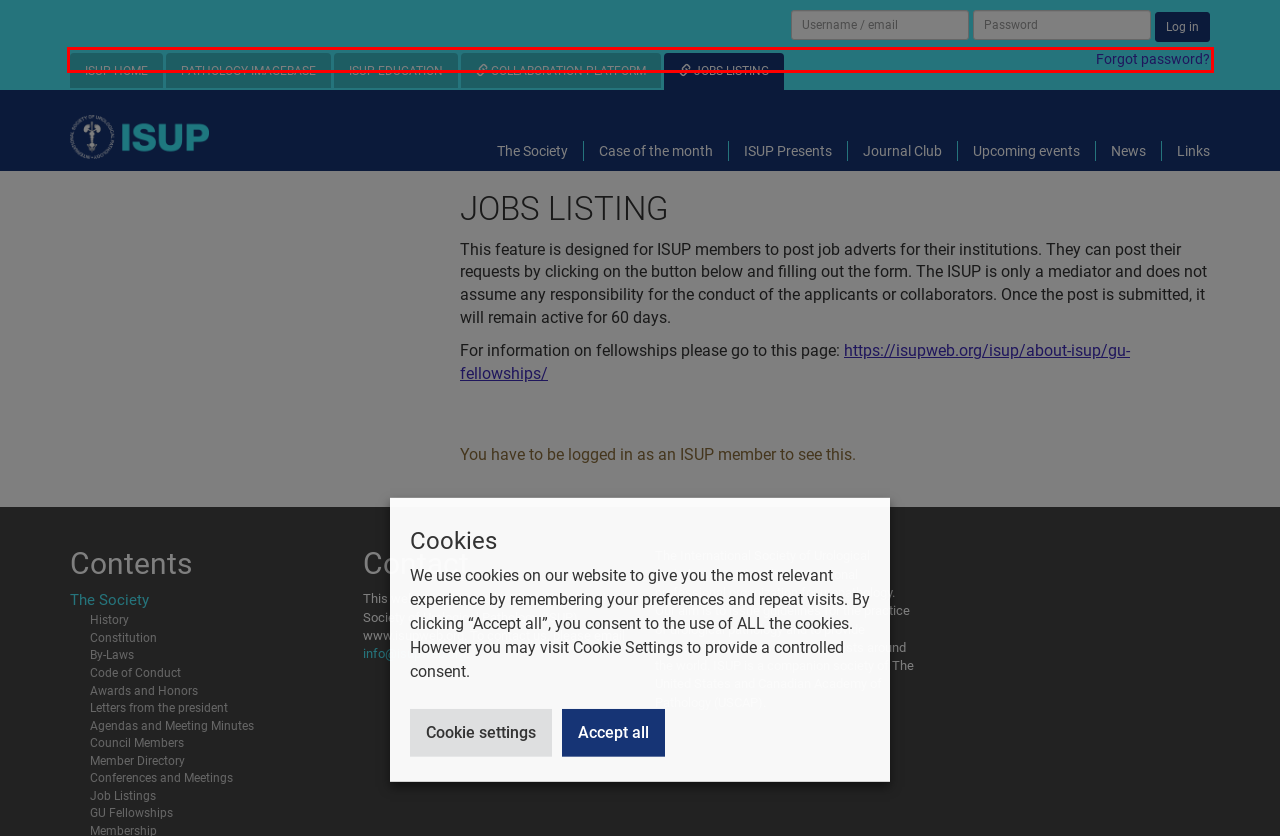You’re provided with a screenshot of a webpage that has a red bounding box around an element. Choose the best matching webpage description for the new page after clicking the element in the red box. The options are:
A. Research Collaboration Platform | ISUP
B. Code of Conduct | ISUP
C. edu.isupweb.org
D. Job Listings | ISUP
E. ISUP Presents | ISUP
F. GU Fellowships | ISUP
G. Letters from the president | ISUP
H. Profile | ISUP

H